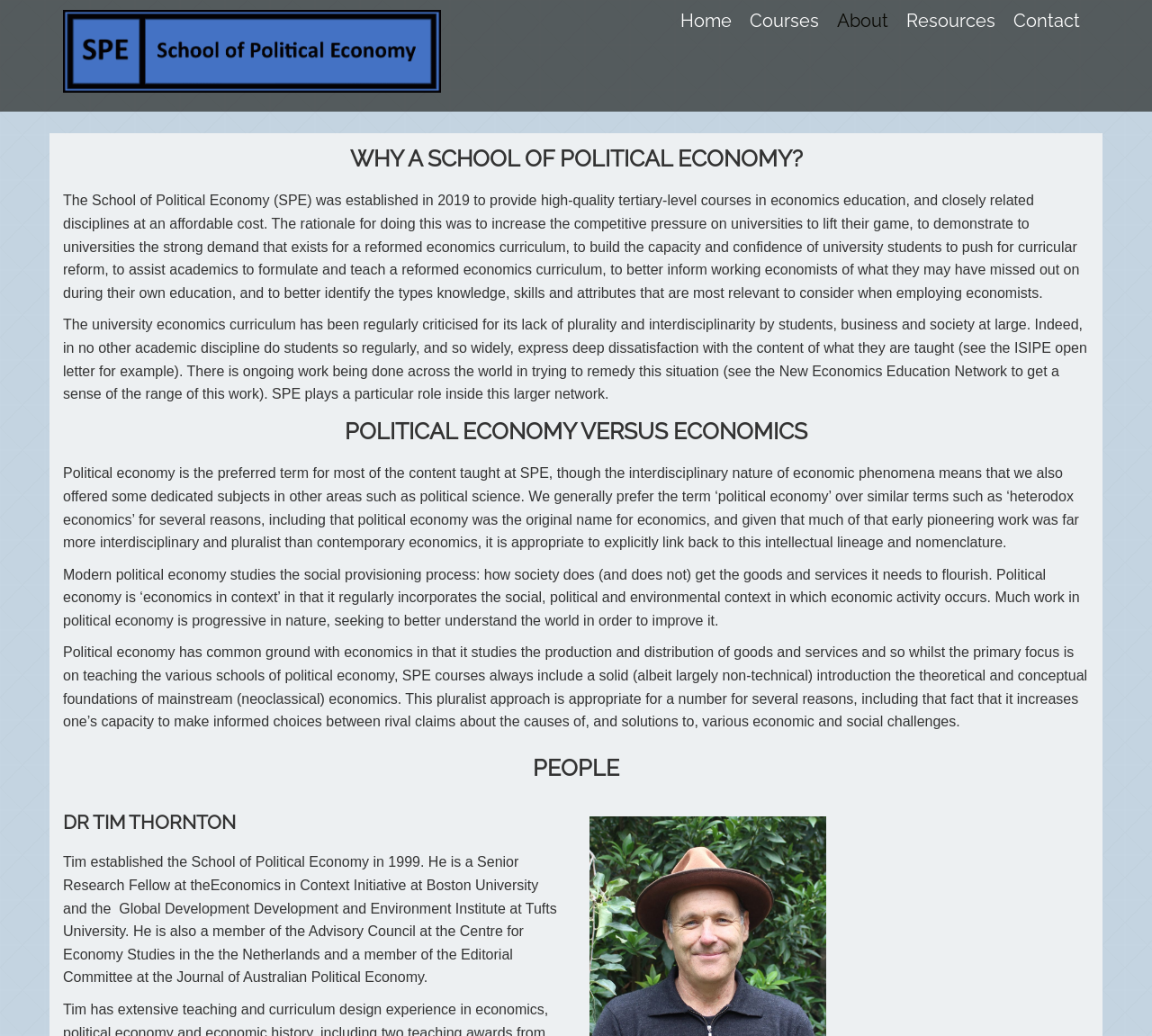Locate the bounding box coordinates of the element that should be clicked to fulfill the instruction: "Click the 'New Economics Education Network' link".

[0.676, 0.351, 0.874, 0.365]